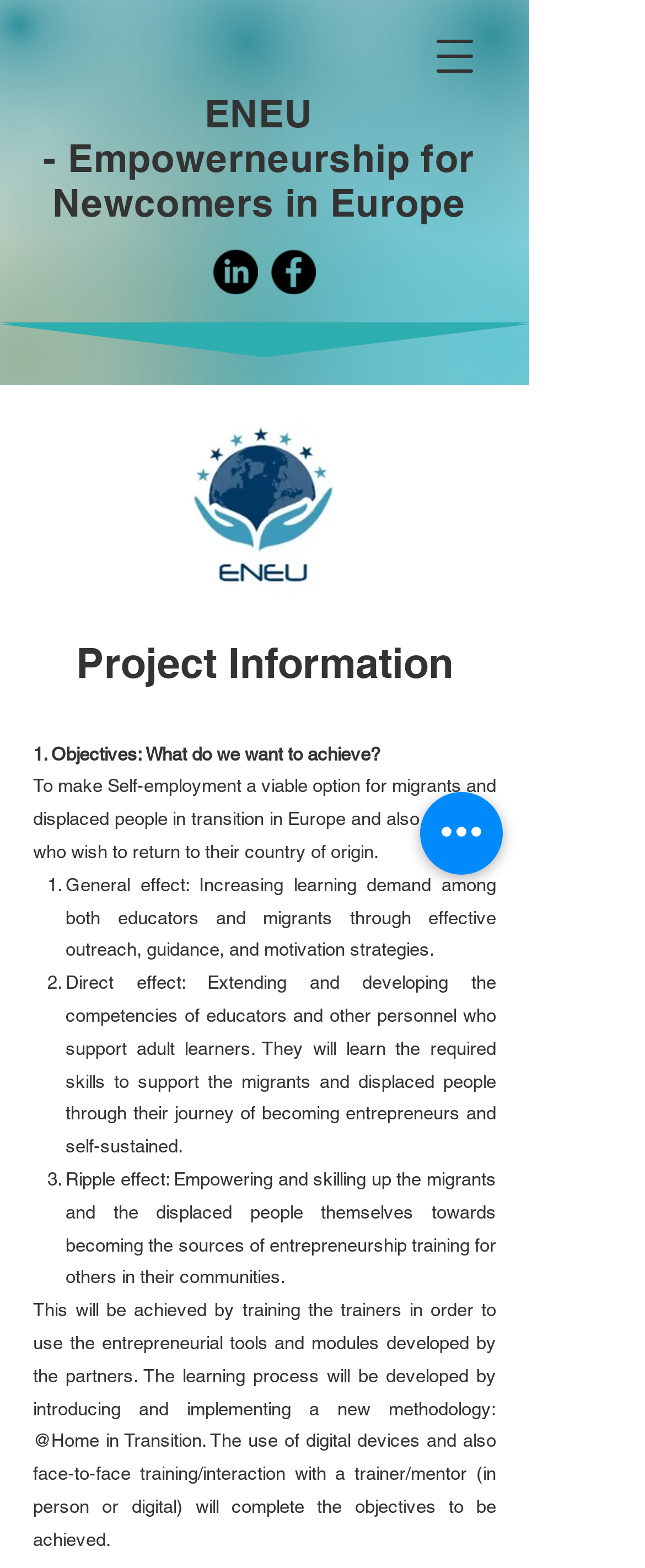Given the element description Newcomers in Europe, predict the bounding box coordinates for the UI element in the webpage screenshot. The format should be (top-left x, top-left y, bottom-right x, bottom-right y), and the values should be between 0 and 1.

[0.081, 0.115, 0.721, 0.143]